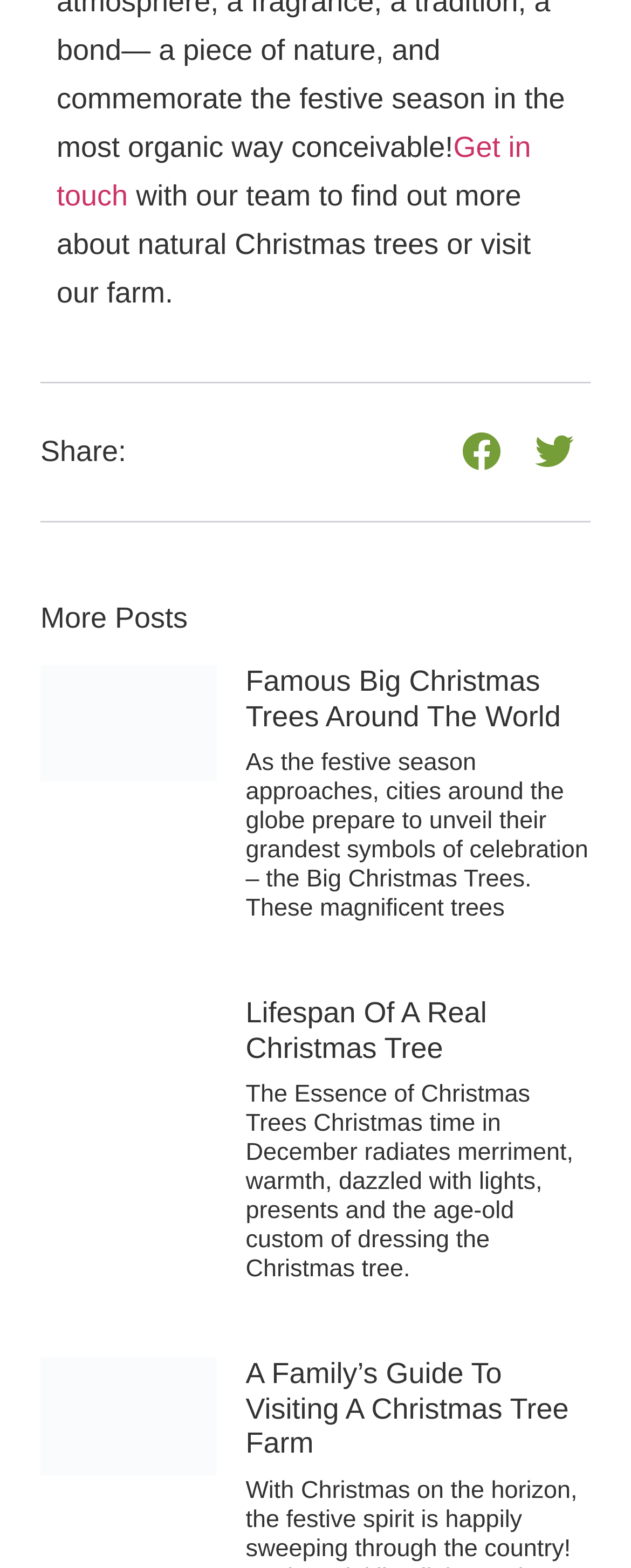Please determine the bounding box coordinates of the element's region to click in order to carry out the following instruction: "Get in touch with the team". The coordinates should be four float numbers between 0 and 1, i.e., [left, top, right, bottom].

[0.09, 0.083, 0.841, 0.135]